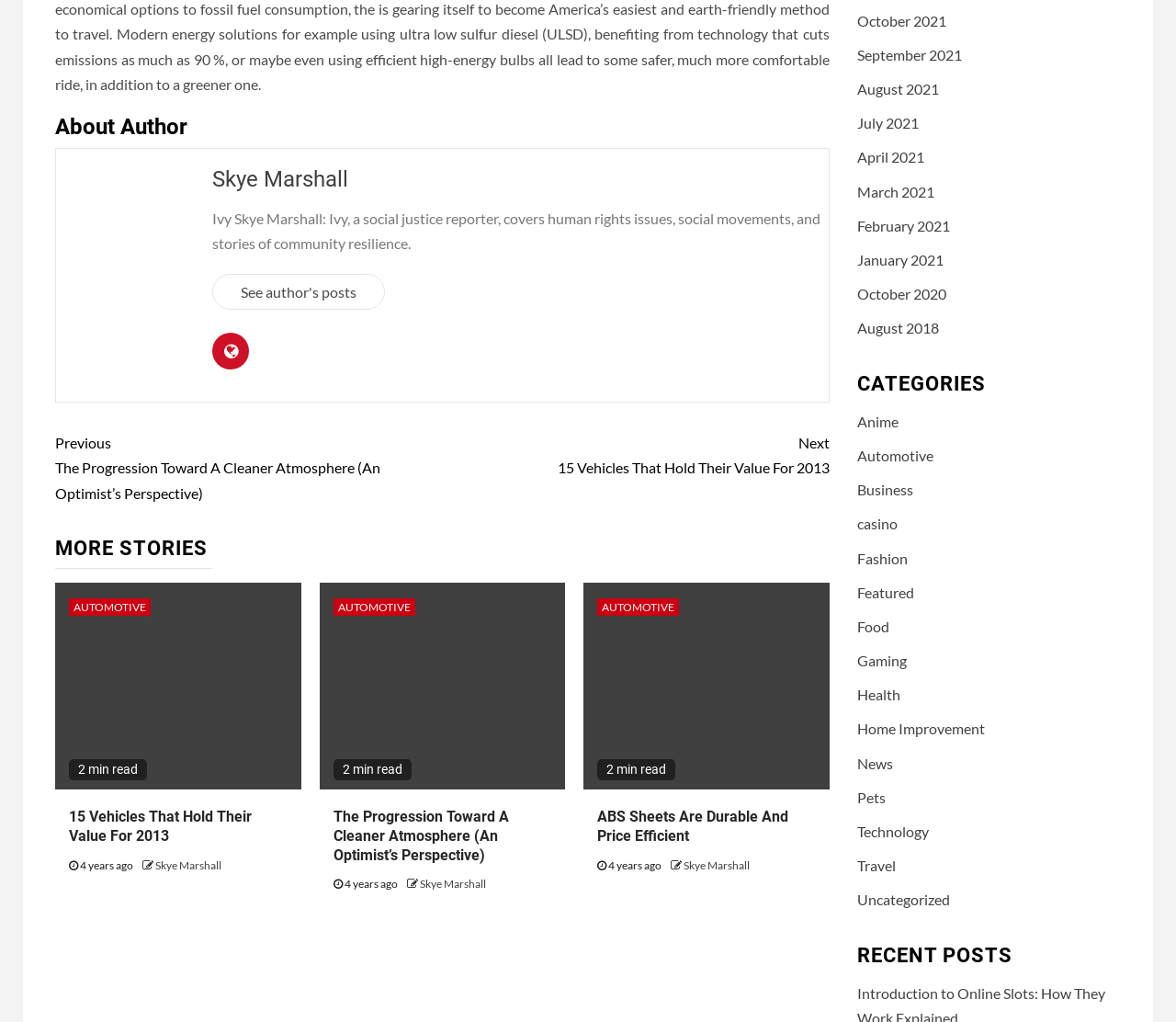Using details from the image, please answer the following question comprehensively:
How many minutes does it take to read the article '15 Vehicles That Hold Their Value For 2013'?

The article '15 Vehicles That Hold Their Value For 2013' has a '2 min read' label next to it, indicating that it takes 2 minutes to read the article.